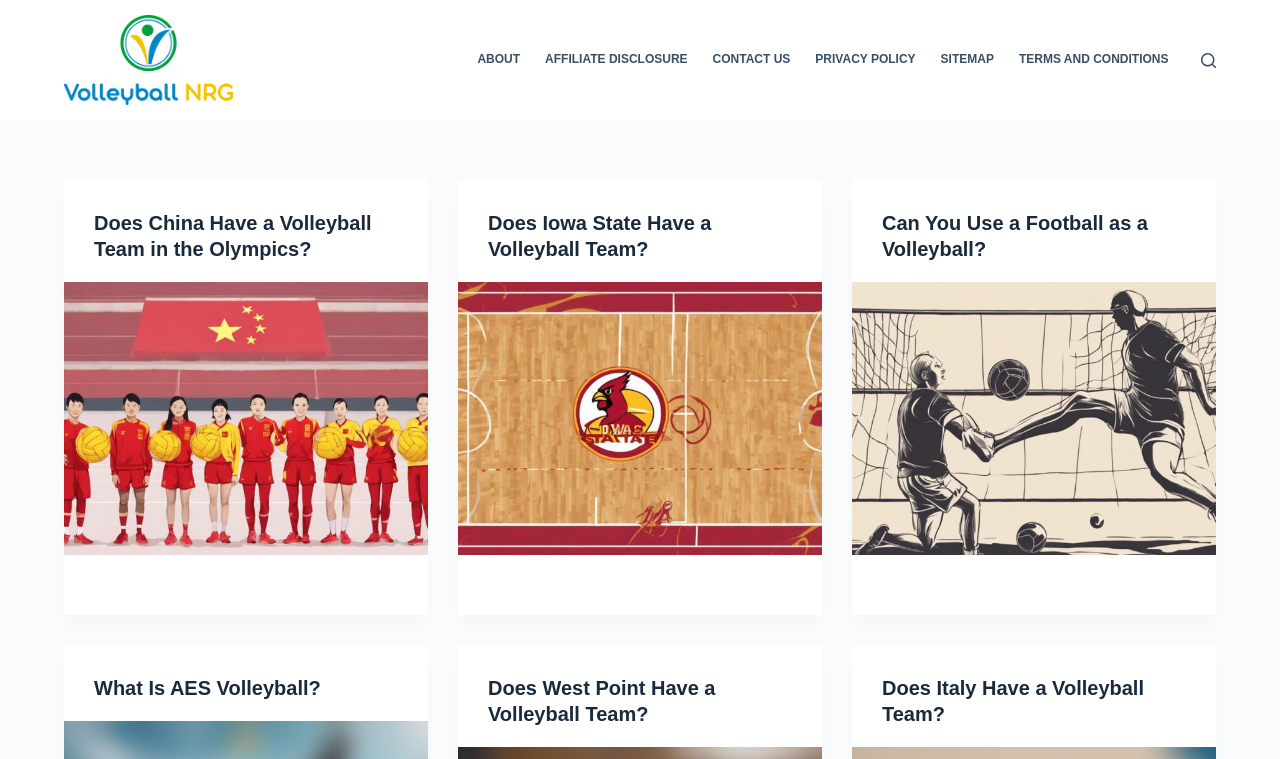Respond with a single word or phrase for the following question: 
What is the topic of the last article?

AES Volleyball